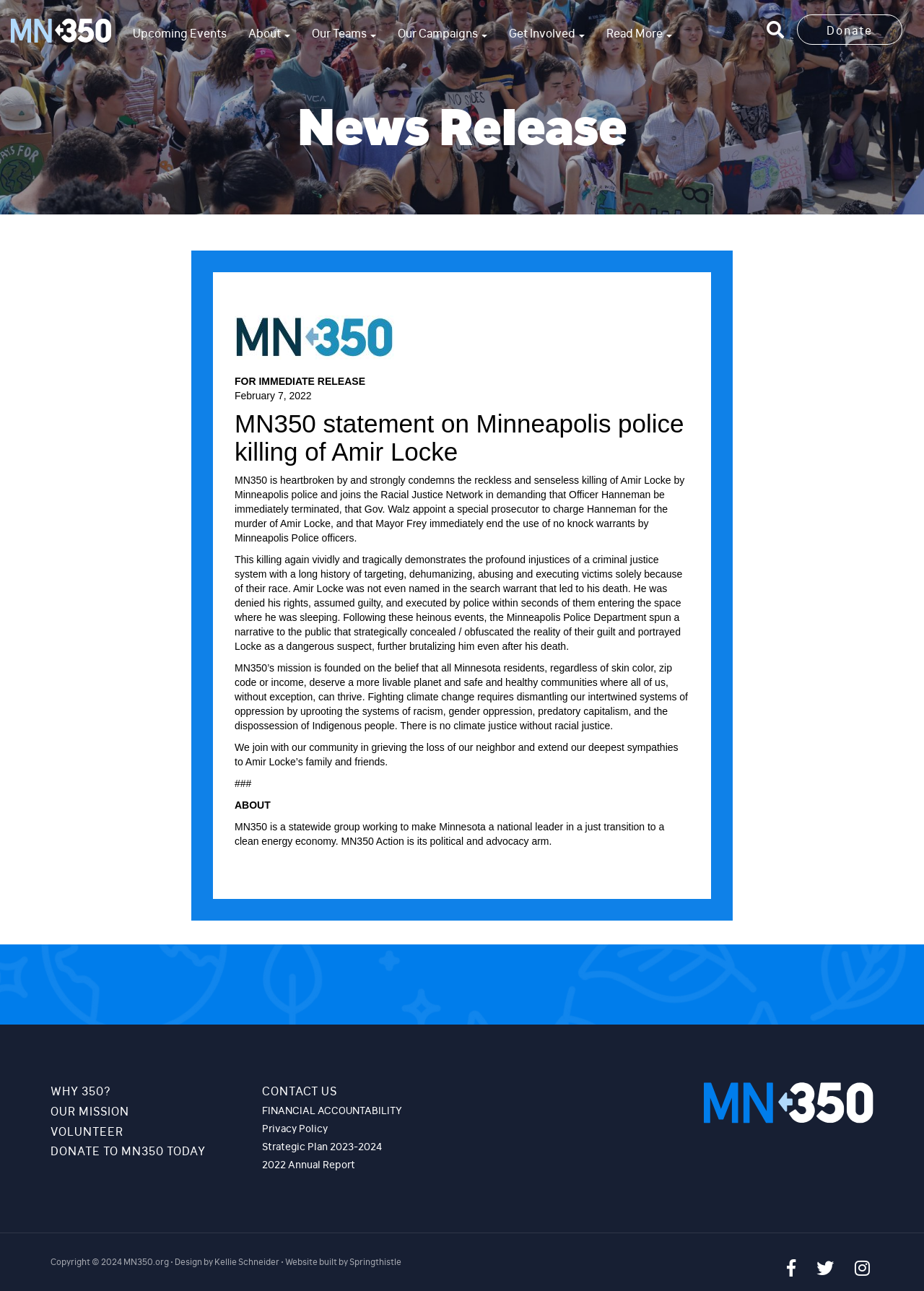Is there a search function on the webpage?
Based on the visual content, answer with a single word or a brief phrase.

Yes